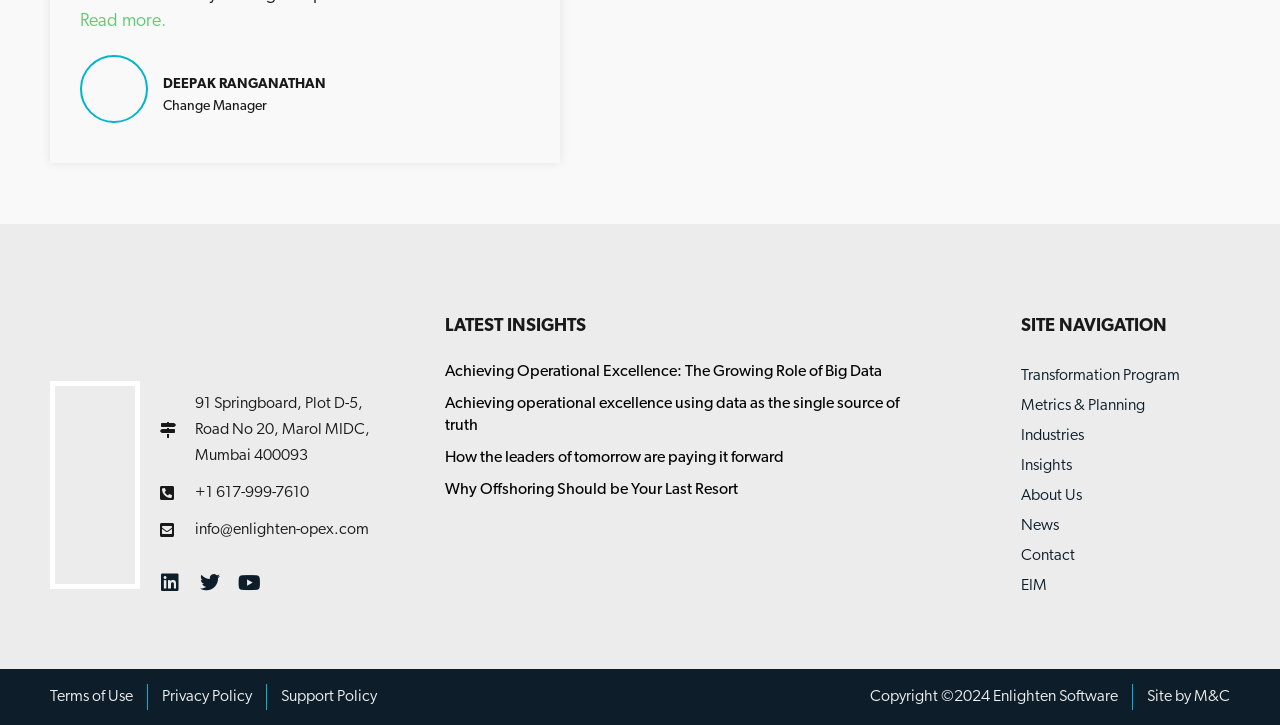How many site navigation links are there?
Using the image provided, answer with just one word or phrase.

8